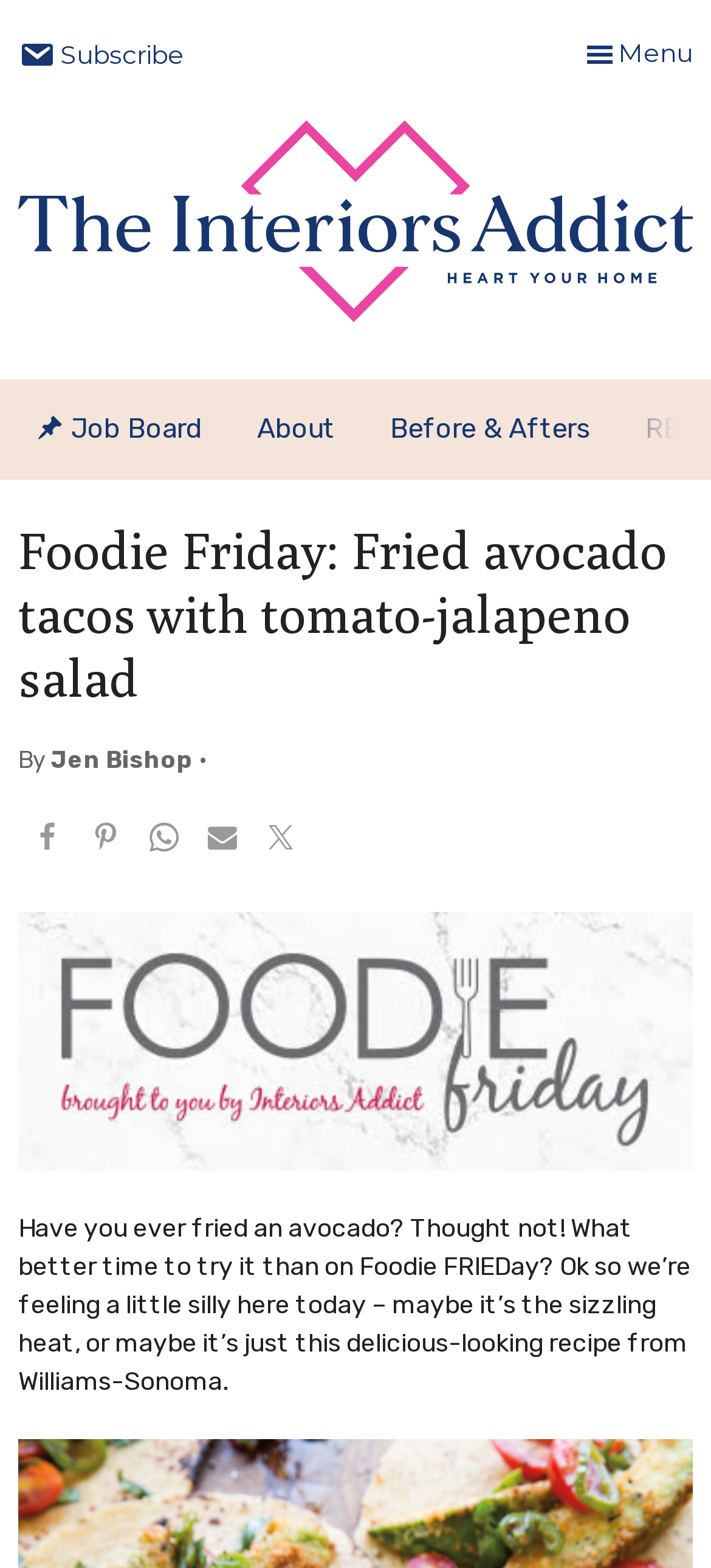Select the bounding box coordinates of the element I need to click to carry out the following instruction: "Share the article on Facebook".

[0.026, 0.52, 0.108, 0.557]